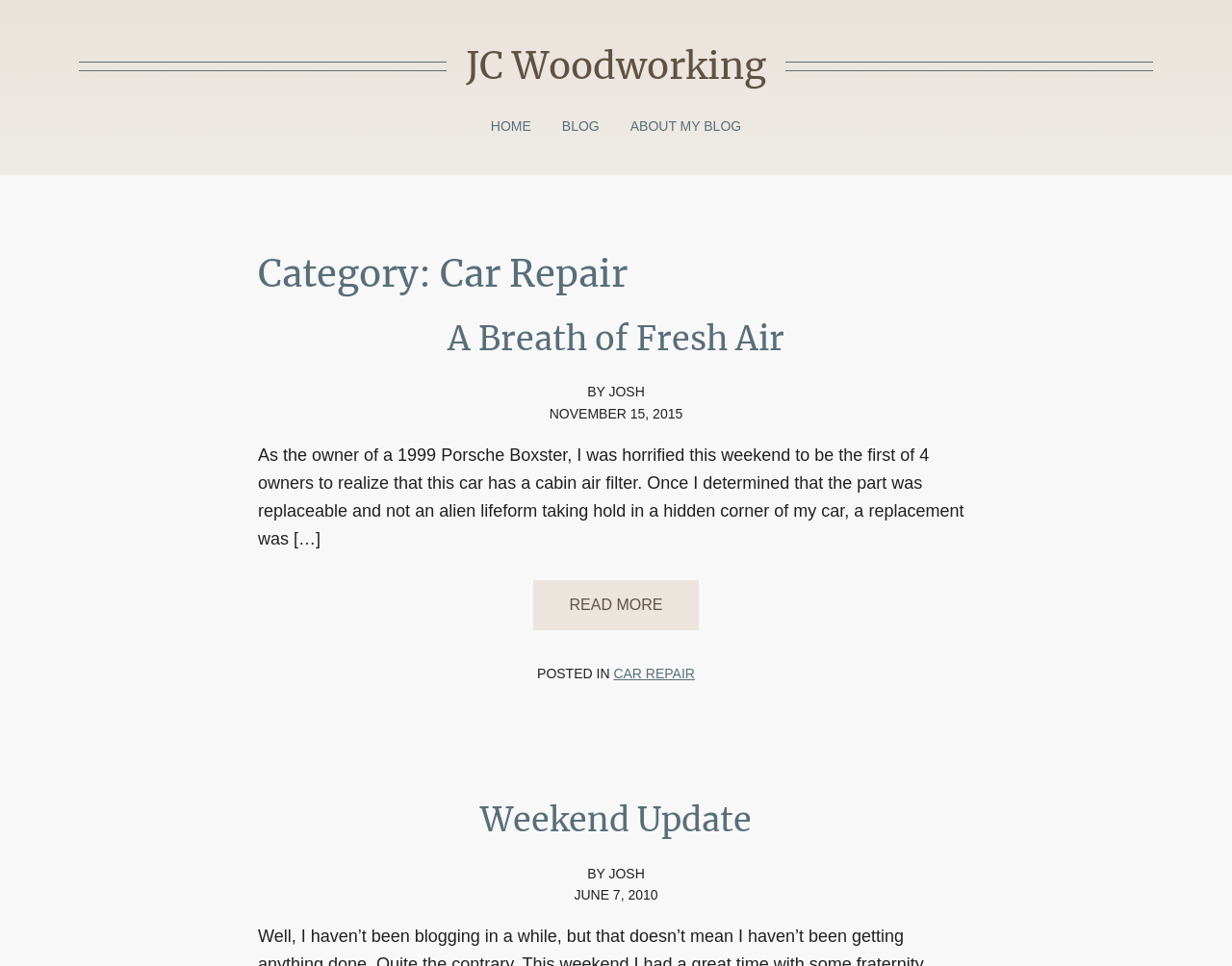Identify the bounding box coordinates of the clickable section necessary to follow the following instruction: "view 'Weekend Update' post". The coordinates should be presented as four float numbers from 0 to 1, i.e., [left, top, right, bottom].

[0.39, 0.827, 0.61, 0.869]